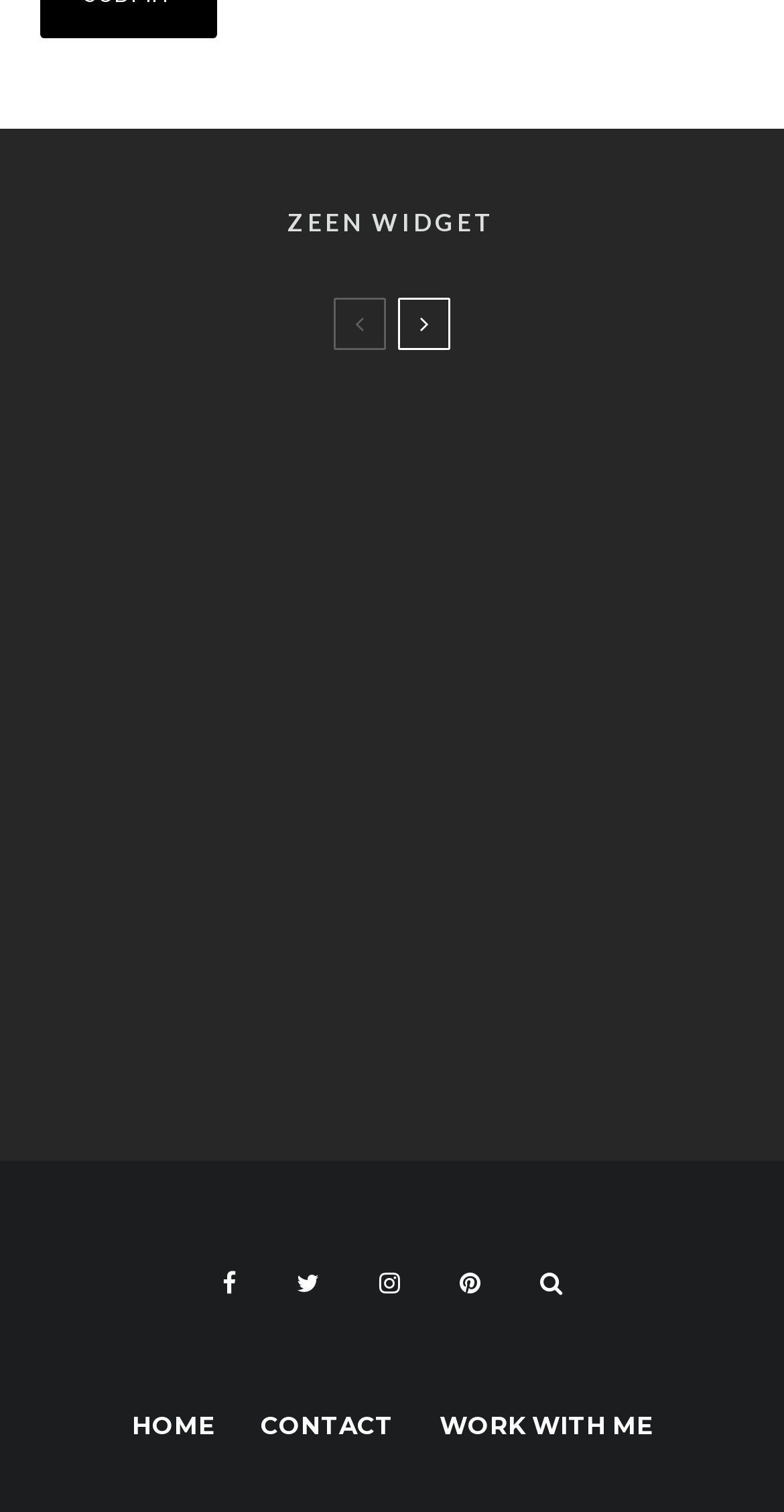Please identify the bounding box coordinates of the element on the webpage that should be clicked to follow this instruction: "Visit the 'HOME' page". The bounding box coordinates should be given as four float numbers between 0 and 1, formatted as [left, top, right, bottom].

[0.168, 0.93, 0.273, 0.957]